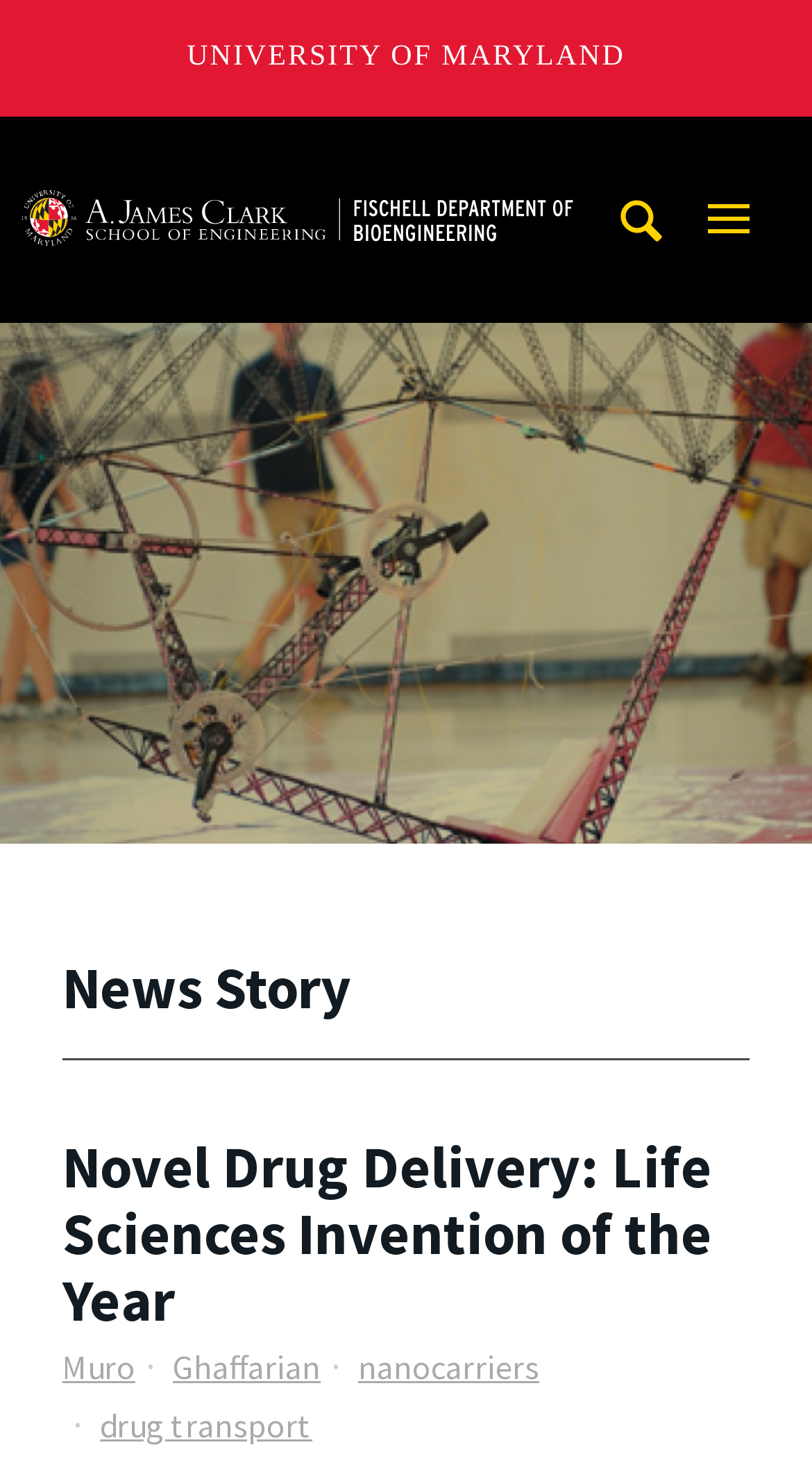Please identify the bounding box coordinates of the element that needs to be clicked to execute the following command: "Query search". Provide the bounding box using four float numbers between 0 and 1, formatted as [left, top, right, bottom].

[0.887, 0.218, 1.0, 0.28]